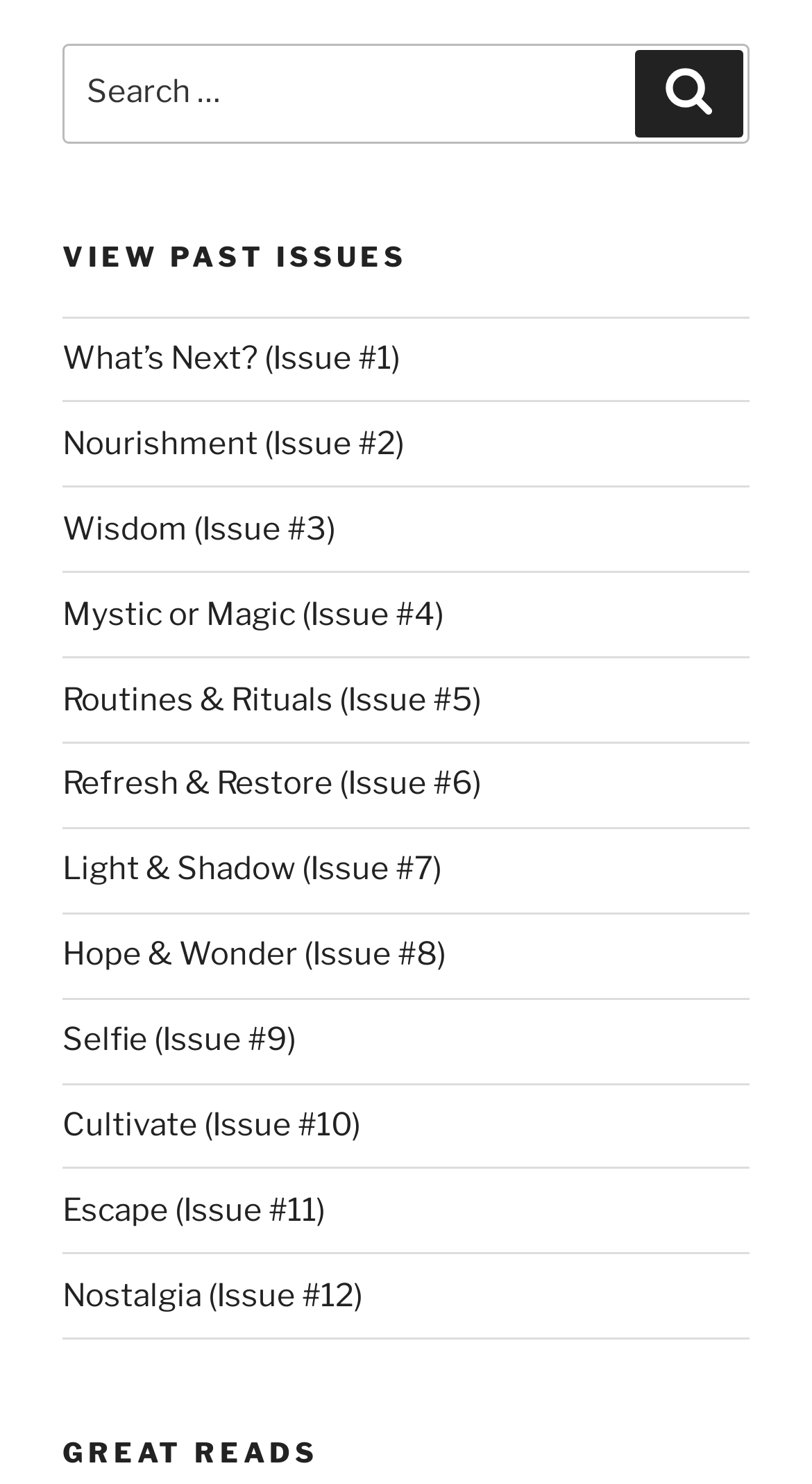Analyze the image and provide a detailed answer to the question: What is the title of the first issue?

I looked at the first link under the 'View Past Issues' navigation section, and it says 'What’s Next? (Issue #1)', so the title of the first issue is 'What’s Next?'.